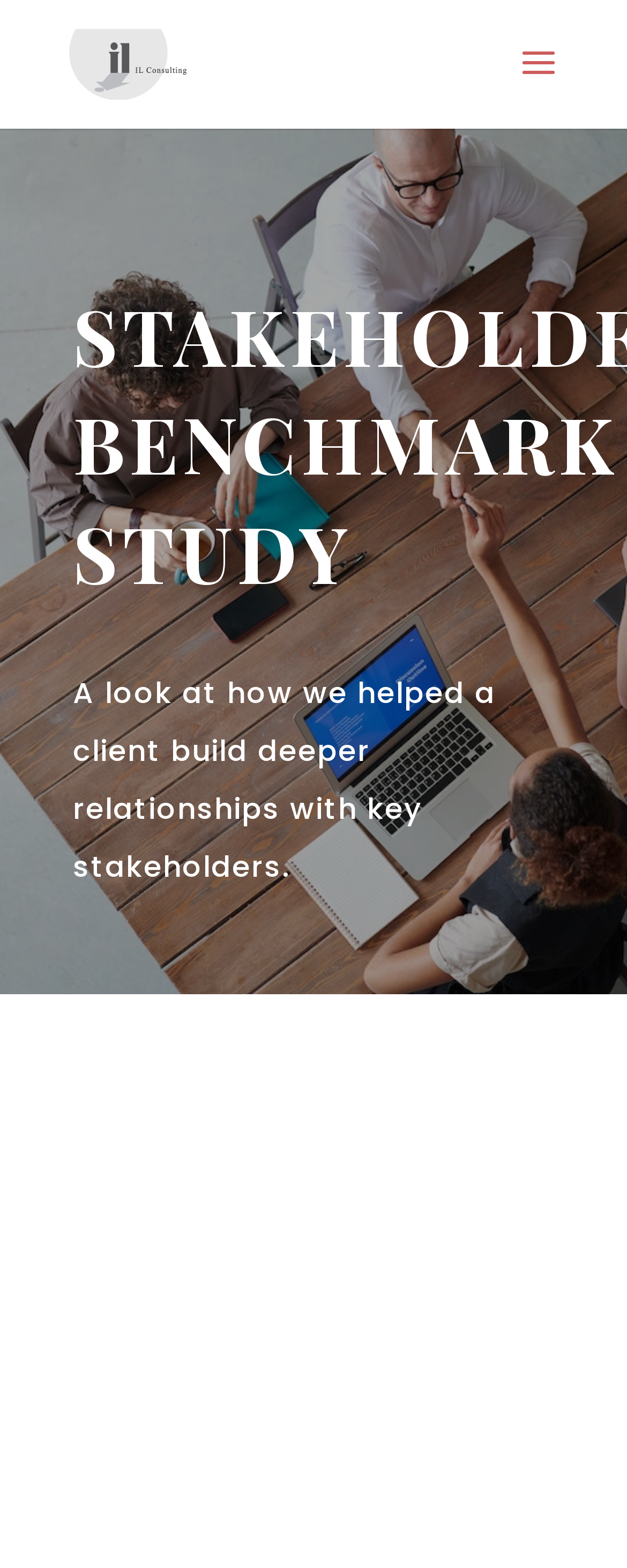Please find the bounding box for the following UI element description. Provide the coordinates in (top-left x, top-left y, bottom-right x, bottom-right y) format, with values between 0 and 1: Adult Sunday Bible Study

None